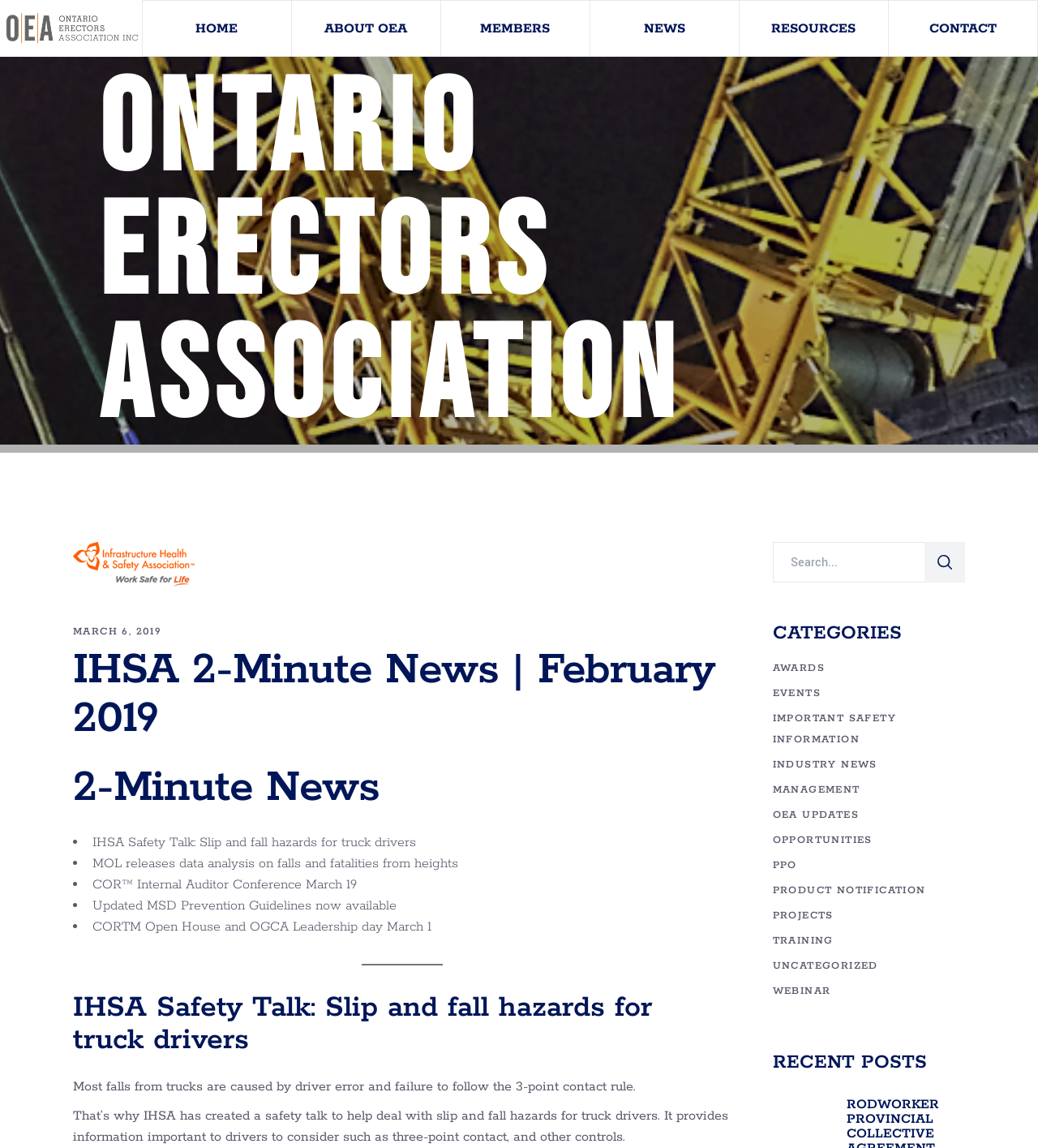Using the image as a reference, answer the following question in as much detail as possible:
Is there a search function on the webpage?

I found a search element with a search box and a button, indicating that the webpage has a search function.